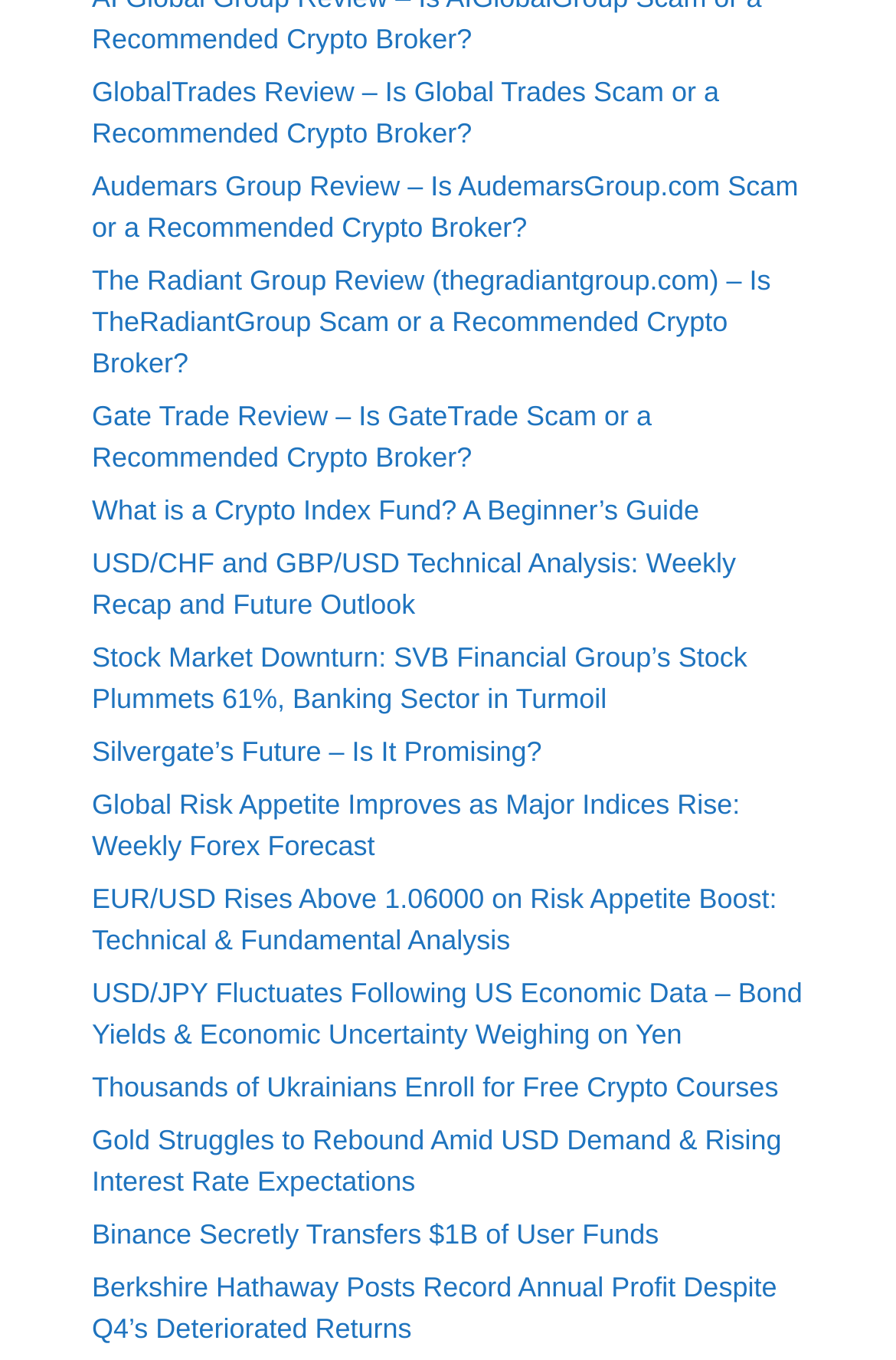Determine the bounding box coordinates of the region that needs to be clicked to achieve the task: "View USD/CHF and GBP/USD Technical Analysis".

[0.103, 0.402, 0.821, 0.456]